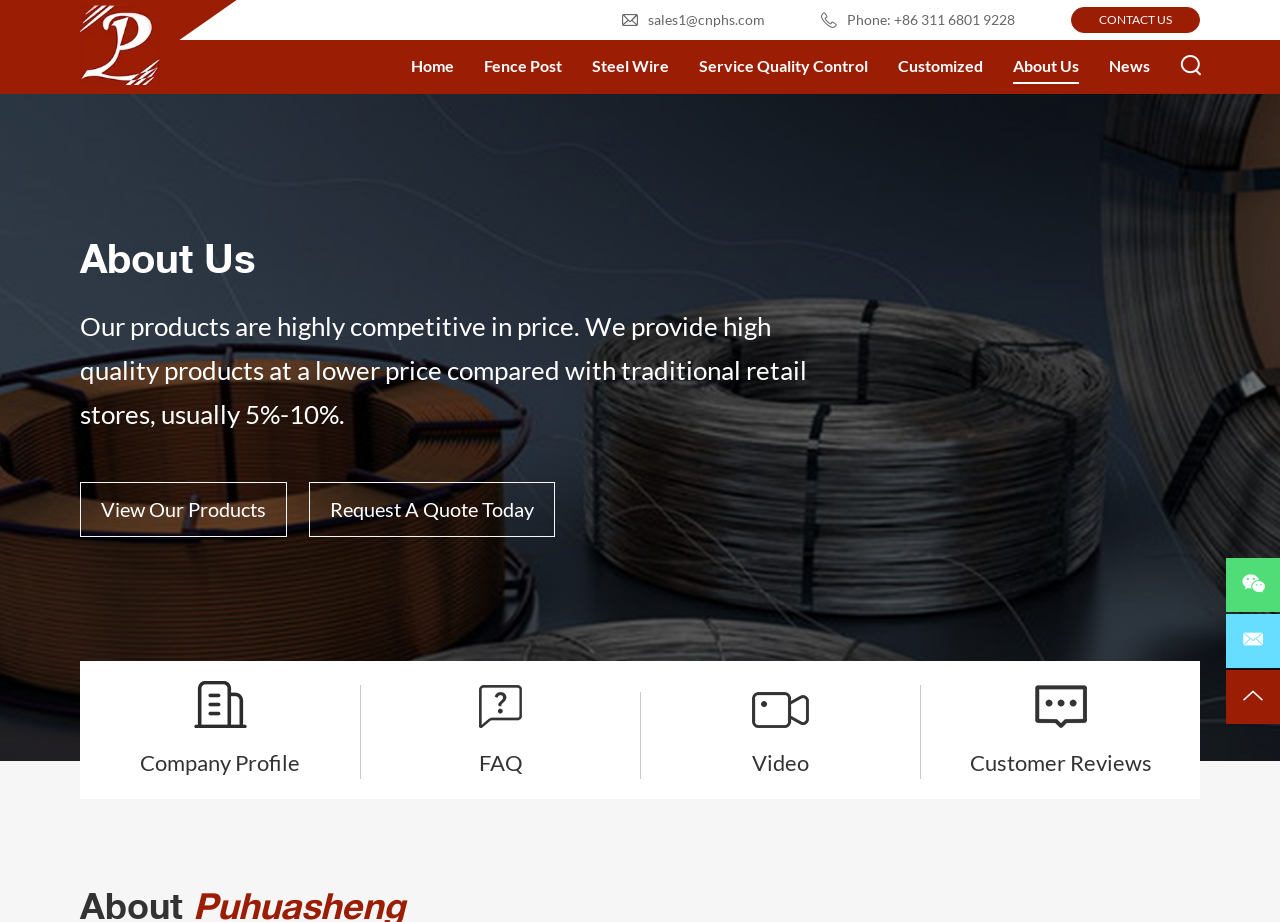Please identify the bounding box coordinates of the region to click in order to complete the given instruction: "Request a quote today". The coordinates should be four float numbers between 0 and 1, i.e., [left, top, right, bottom].

[0.241, 0.523, 0.434, 0.582]